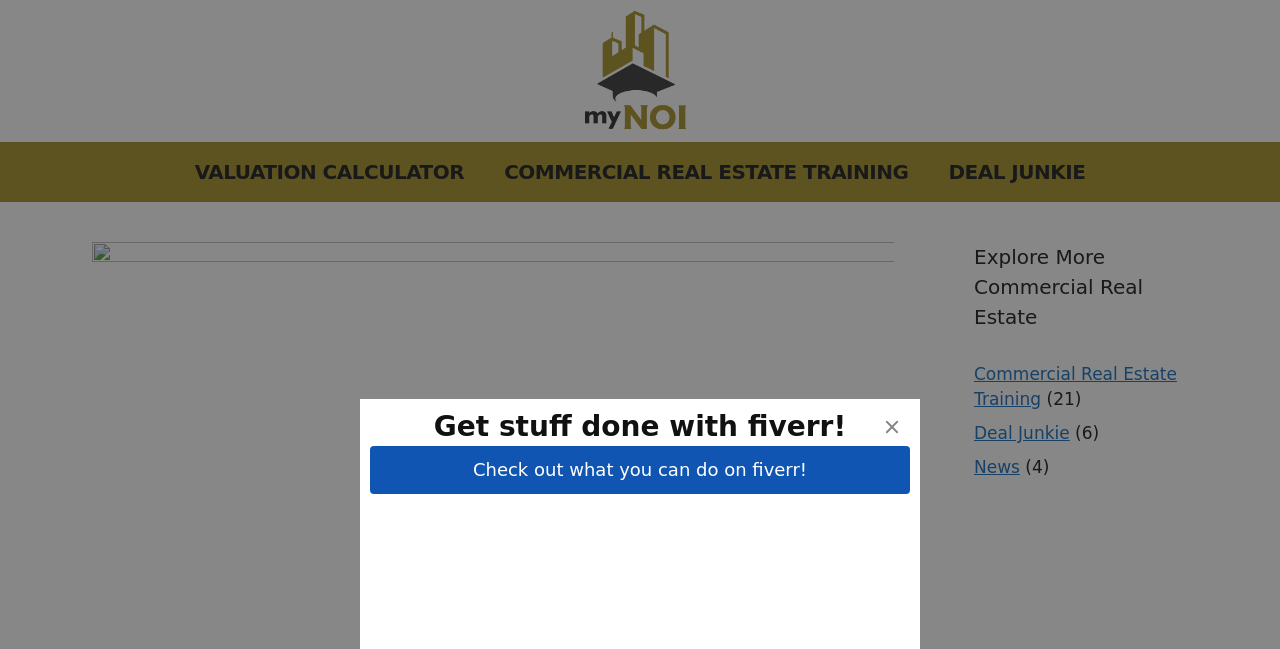Provide the bounding box coordinates for the area that should be clicked to complete the instruction: "Read the latest news".

None